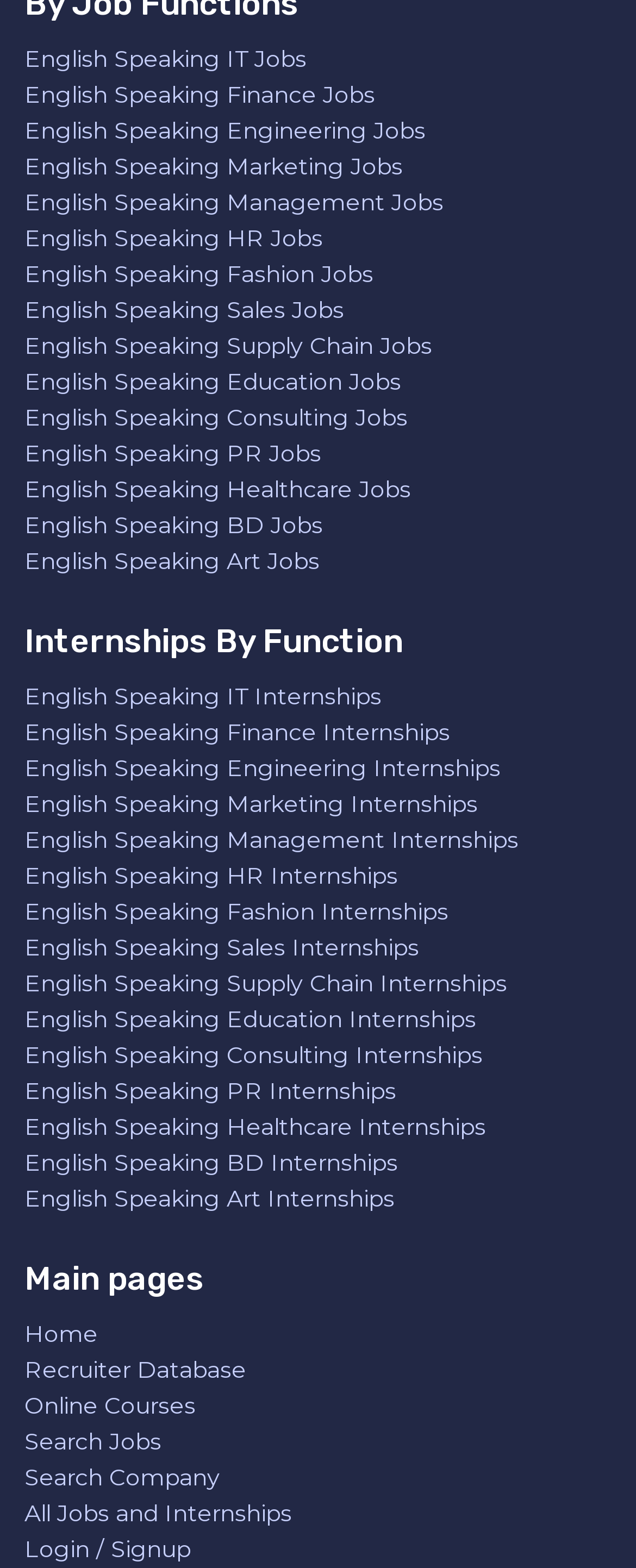Locate the bounding box of the UI element based on this description: "WiFi Thief Detection ابزارها". Provide four float numbers between 0 and 1 as [left, top, right, bottom].

None